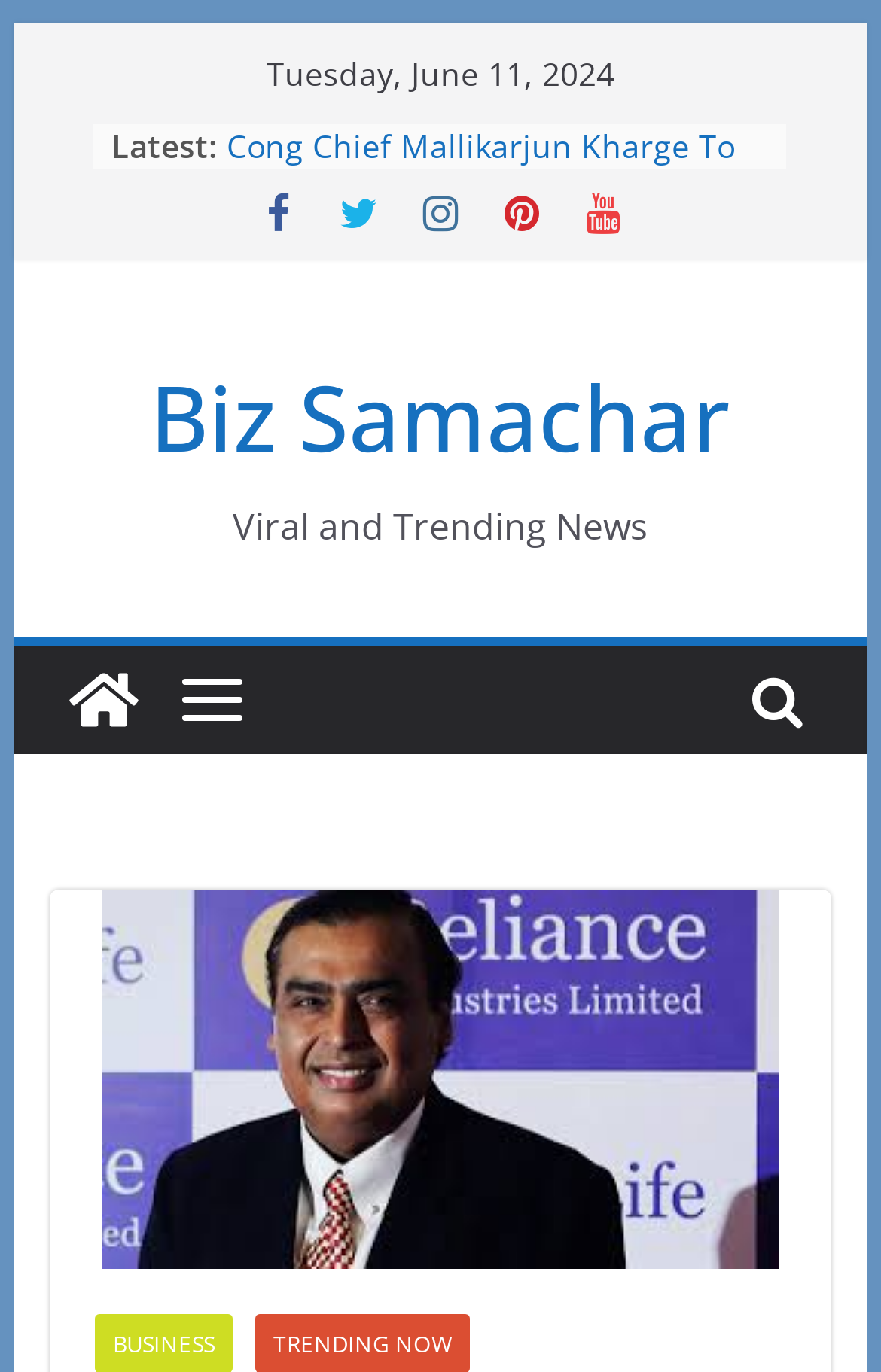What type of content is displayed below the news list?
Answer the question using a single word or phrase, according to the image.

Viral and Trending News